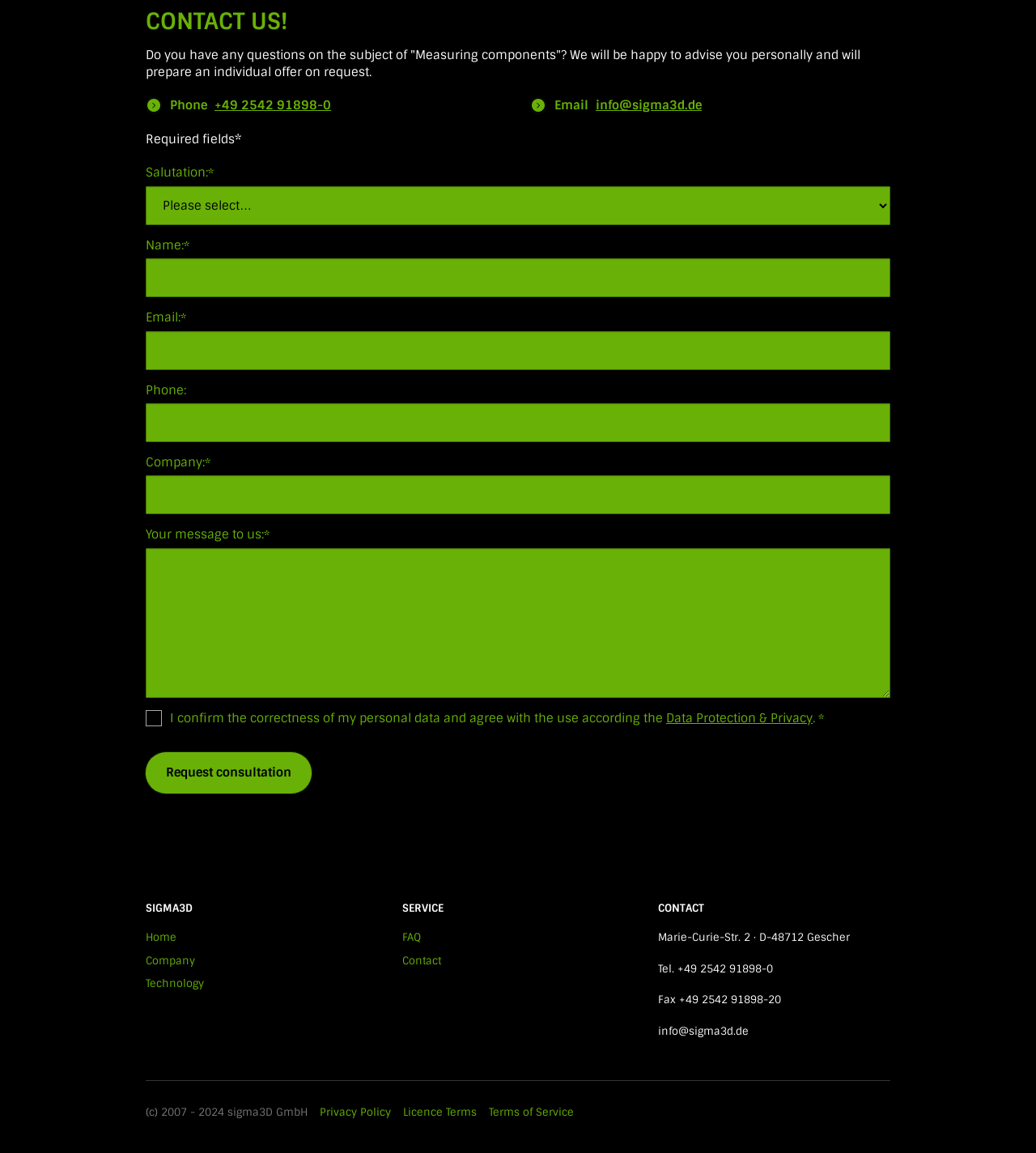Identify the bounding box coordinates of the clickable region required to complete the instruction: "Click on the link to the about page". The coordinates should be given as four float numbers within the range of 0 and 1, i.e., [left, top, right, bottom].

None